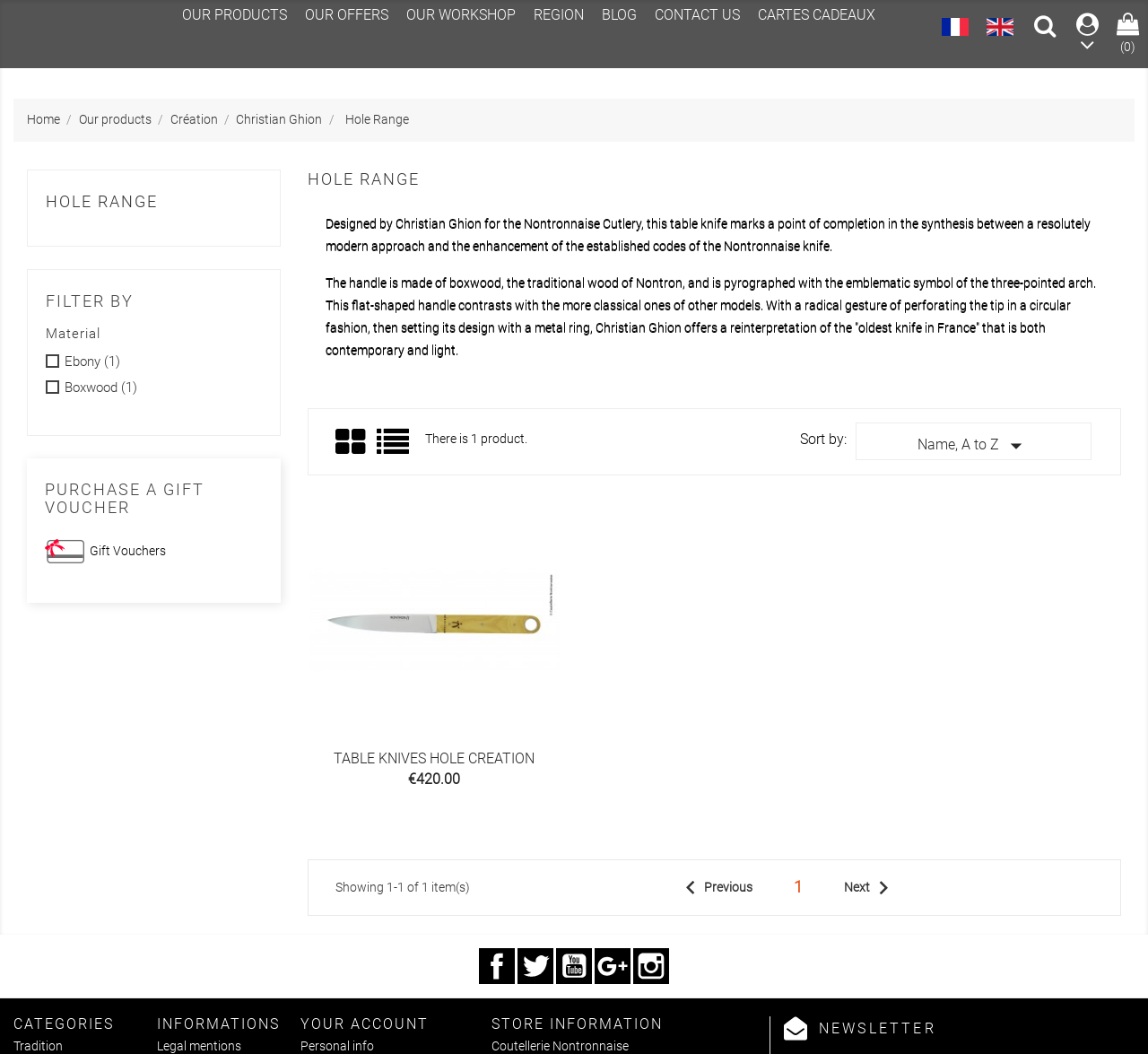Could you find the bounding box coordinates of the clickable area to complete this instruction: "Search our catalog"?

[0.875, 0.011, 0.891, 0.043]